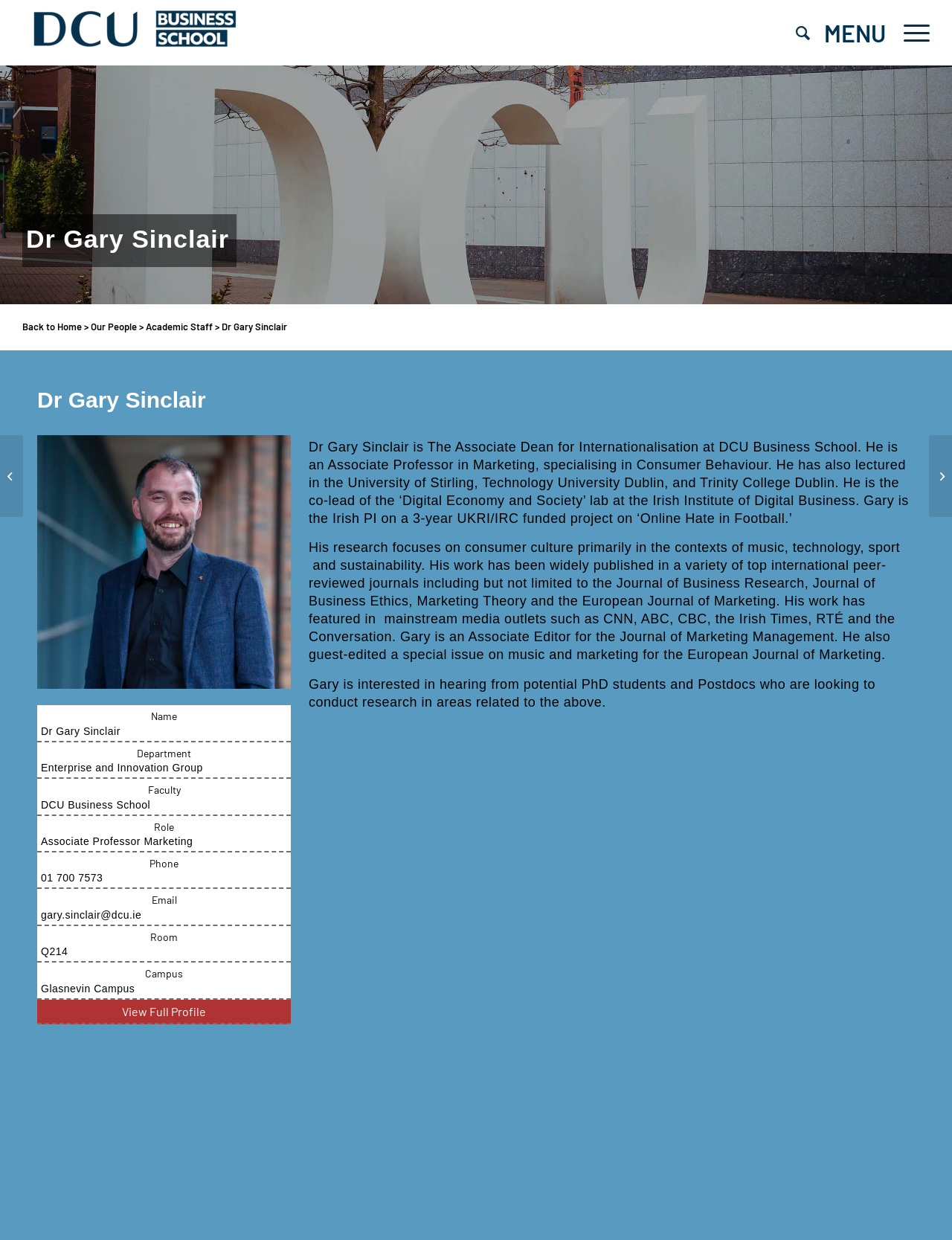Please locate the UI element described by "Menu Menu" and provide its bounding box coordinates.

[0.939, 0.0, 0.977, 0.053]